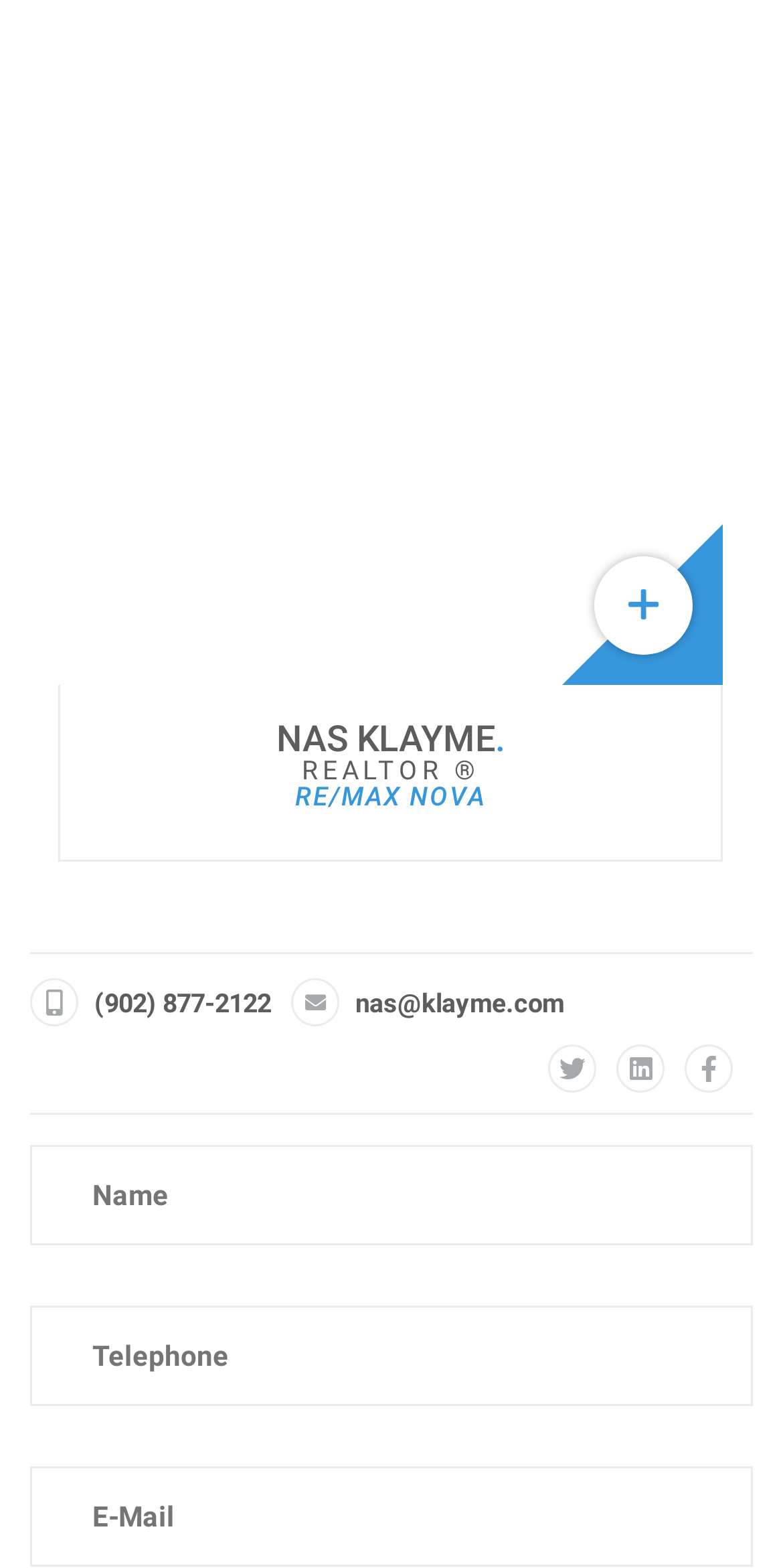Can you determine the bounding box coordinates of the area that needs to be clicked to fulfill the following instruction: "Click the Twitter icon"?

[0.246, 0.164, 0.308, 0.195]